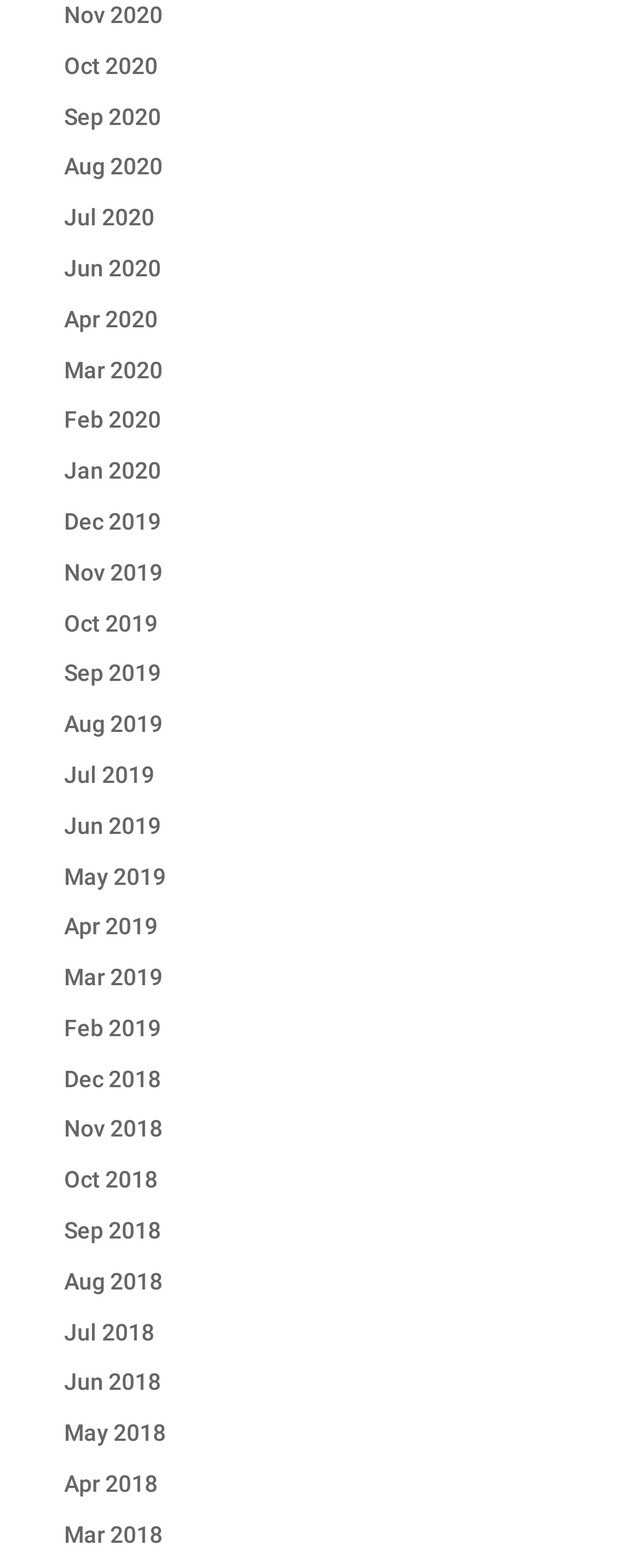What is the pattern of the months listed?
Based on the screenshot, provide a one-word or short-phrase response.

Monthly